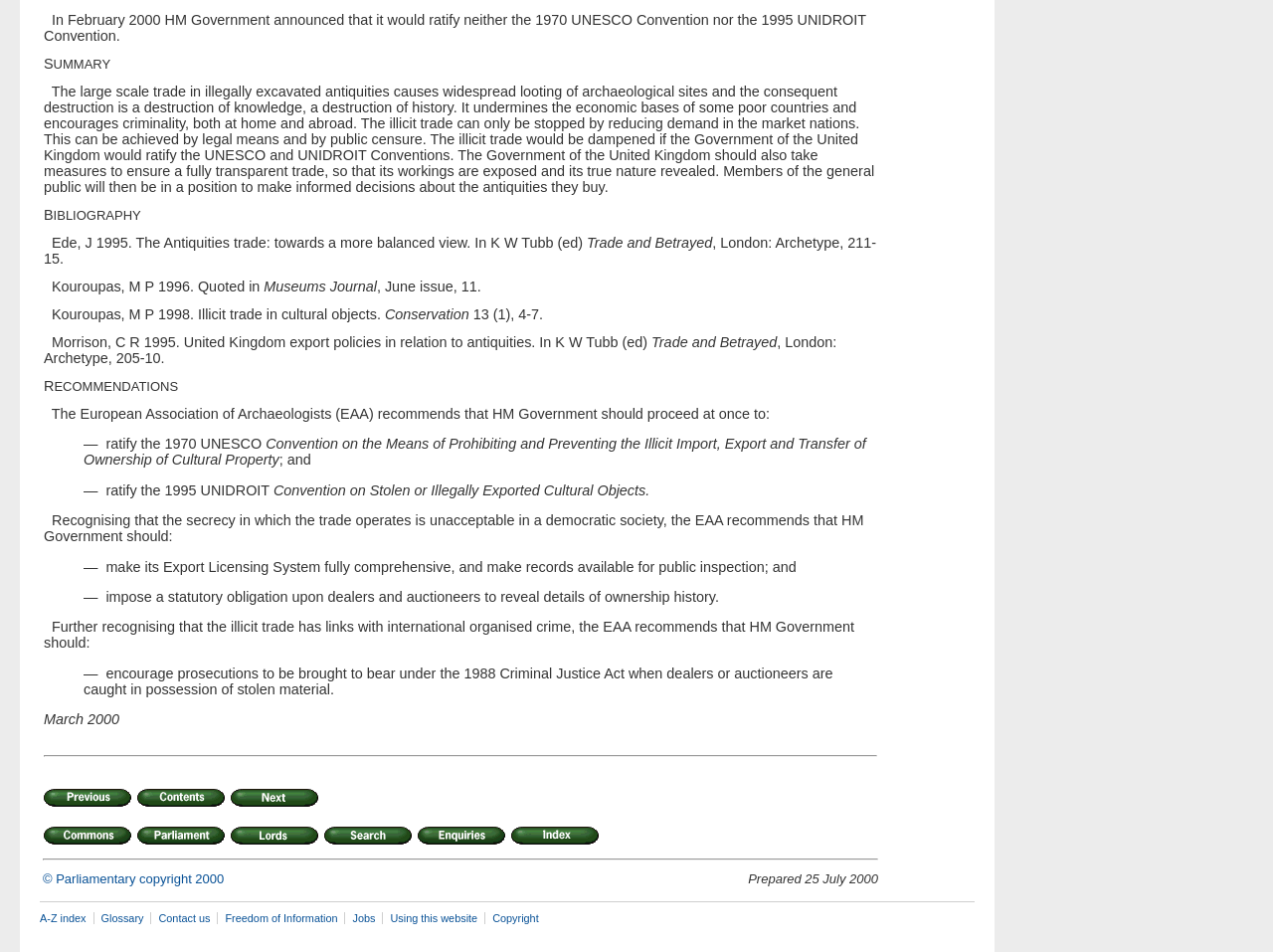What is the relationship between the illicit trade and international organized crime?
Based on the image, answer the question in a detailed manner.

According to the webpage, the illicit trade in antiquities has links with international organized crime, which is why the EAA recommends that the UK government should encourage prosecutions under the 1988 Criminal Justice Act when dealers or auctioneers are caught in possession of stolen material.